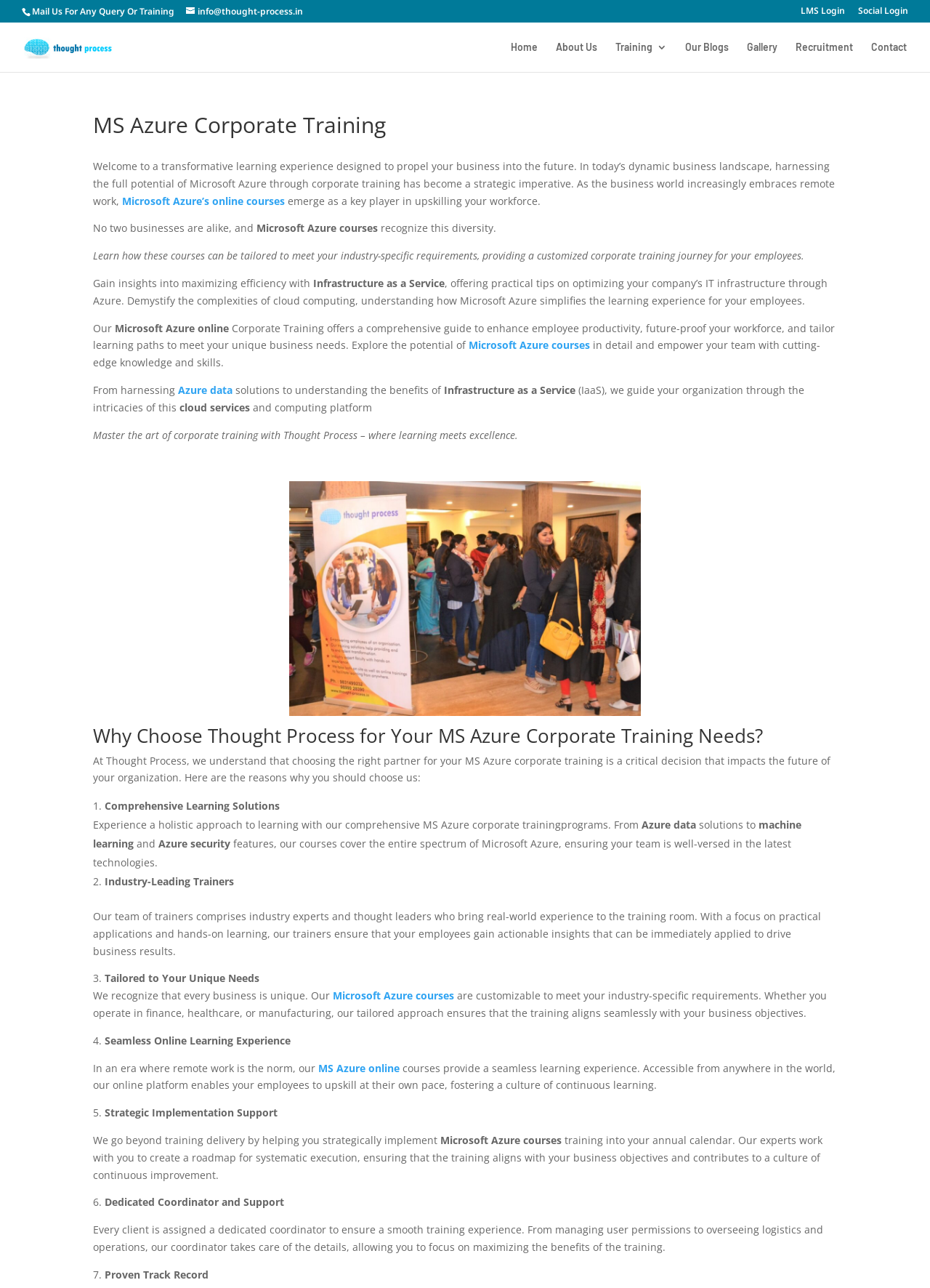Pinpoint the bounding box coordinates of the clickable area necessary to execute the following instruction: "Read our blogs". The coordinates should be given as four float numbers between 0 and 1, namely [left, top, right, bottom].

[0.737, 0.033, 0.784, 0.056]